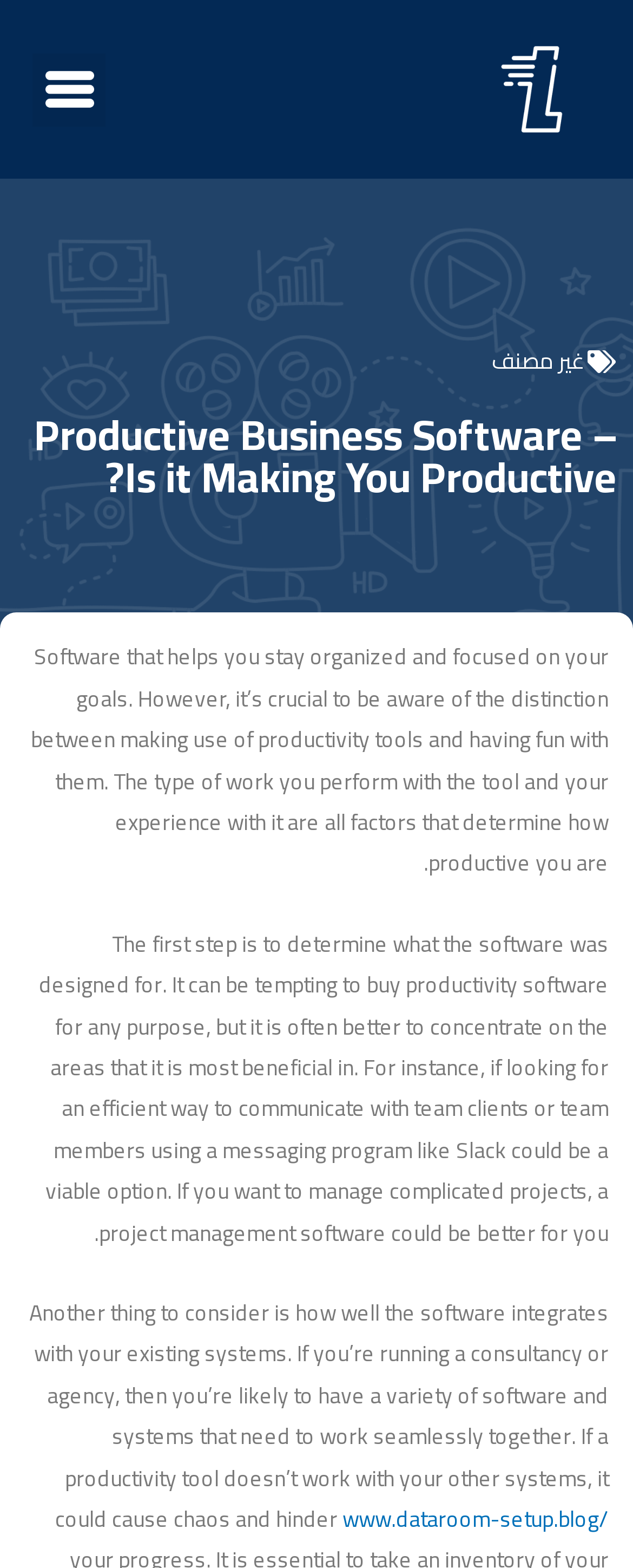How many paragraphs of text are on the webpage?
Refer to the image and provide a one-word or short phrase answer.

Three